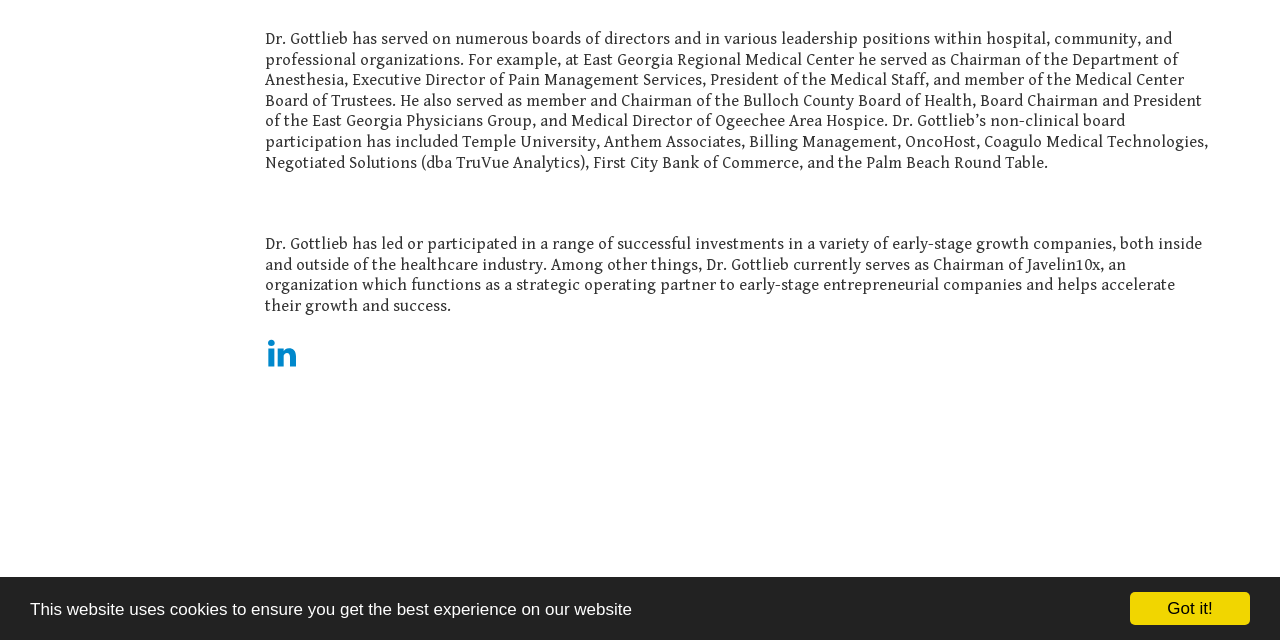From the webpage screenshot, identify the region described by Got it!. Provide the bounding box coordinates as (top-left x, top-left y, bottom-right x, bottom-right y), with each value being a floating point number between 0 and 1.

[0.883, 0.925, 0.977, 0.977]